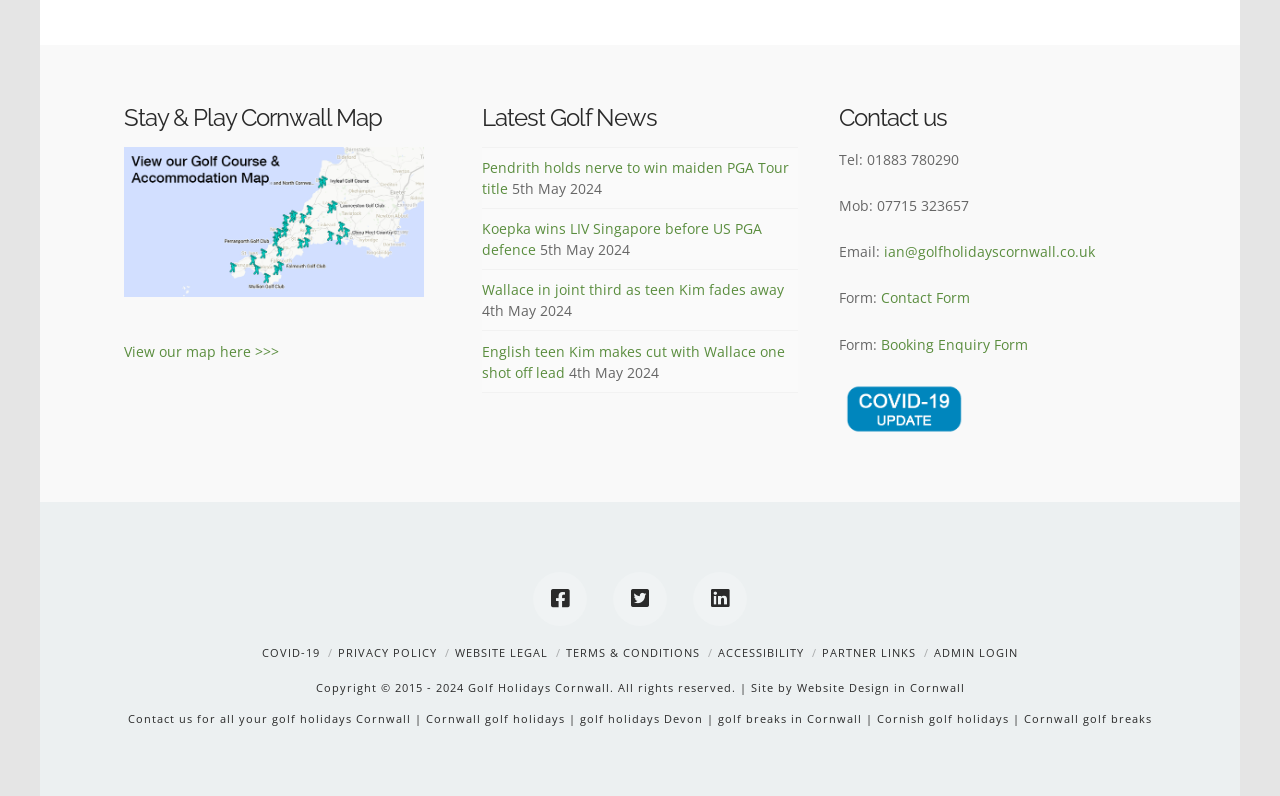Indicate the bounding box coordinates of the element that must be clicked to execute the instruction: "Check the COVID-19 information". The coordinates should be given as four float numbers between 0 and 1, i.e., [left, top, right, bottom].

[0.205, 0.811, 0.25, 0.83]